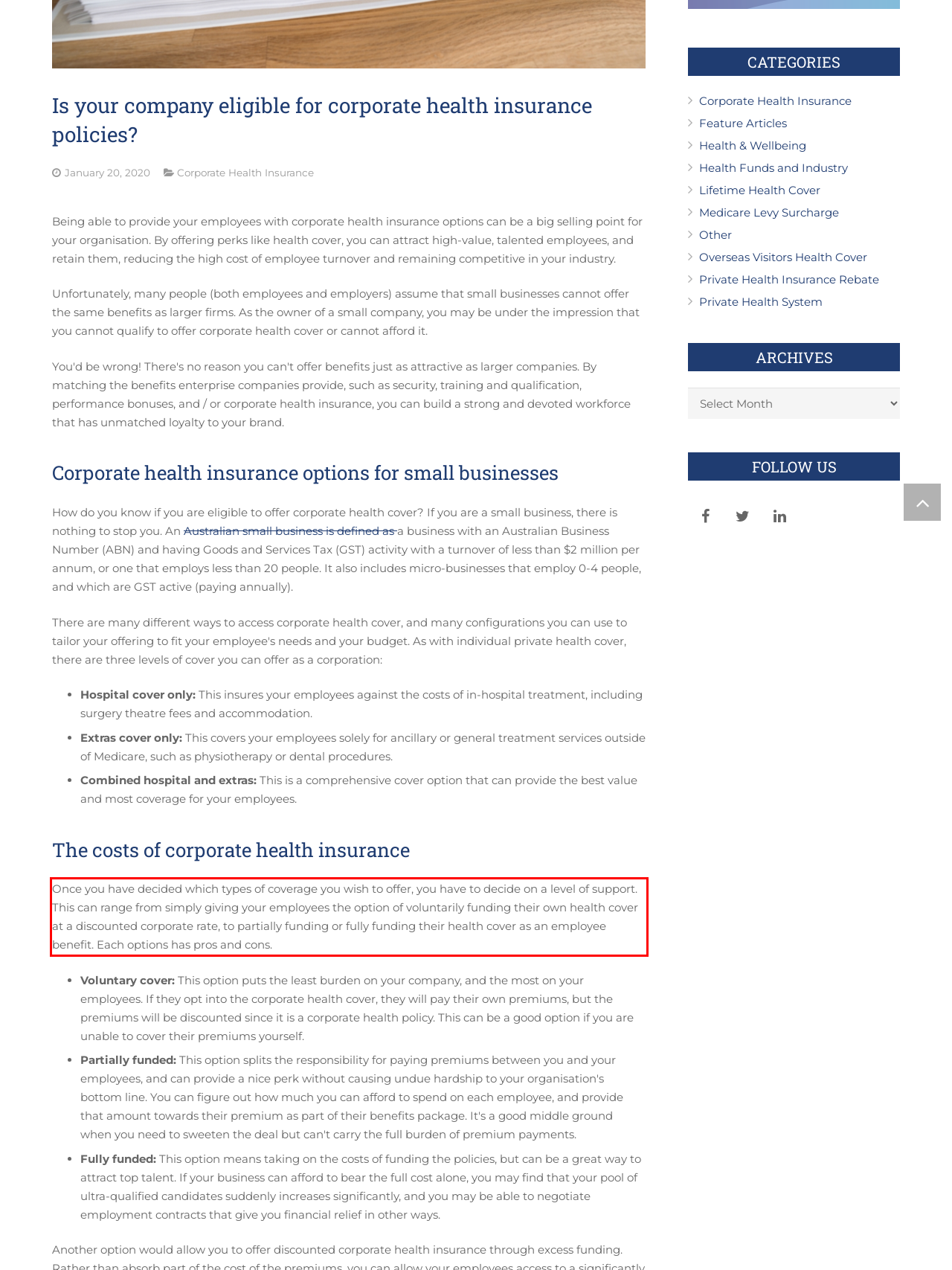You have a screenshot with a red rectangle around a UI element. Recognize and extract the text within this red bounding box using OCR.

Once you have decided which types of coverage you wish to offer, you have to decide on a level of support. This can range from simply giving your employees the option of voluntarily funding their own health cover at a discounted corporate rate, to partially funding or fully funding their health cover as an employee benefit. Each options has pros and cons.